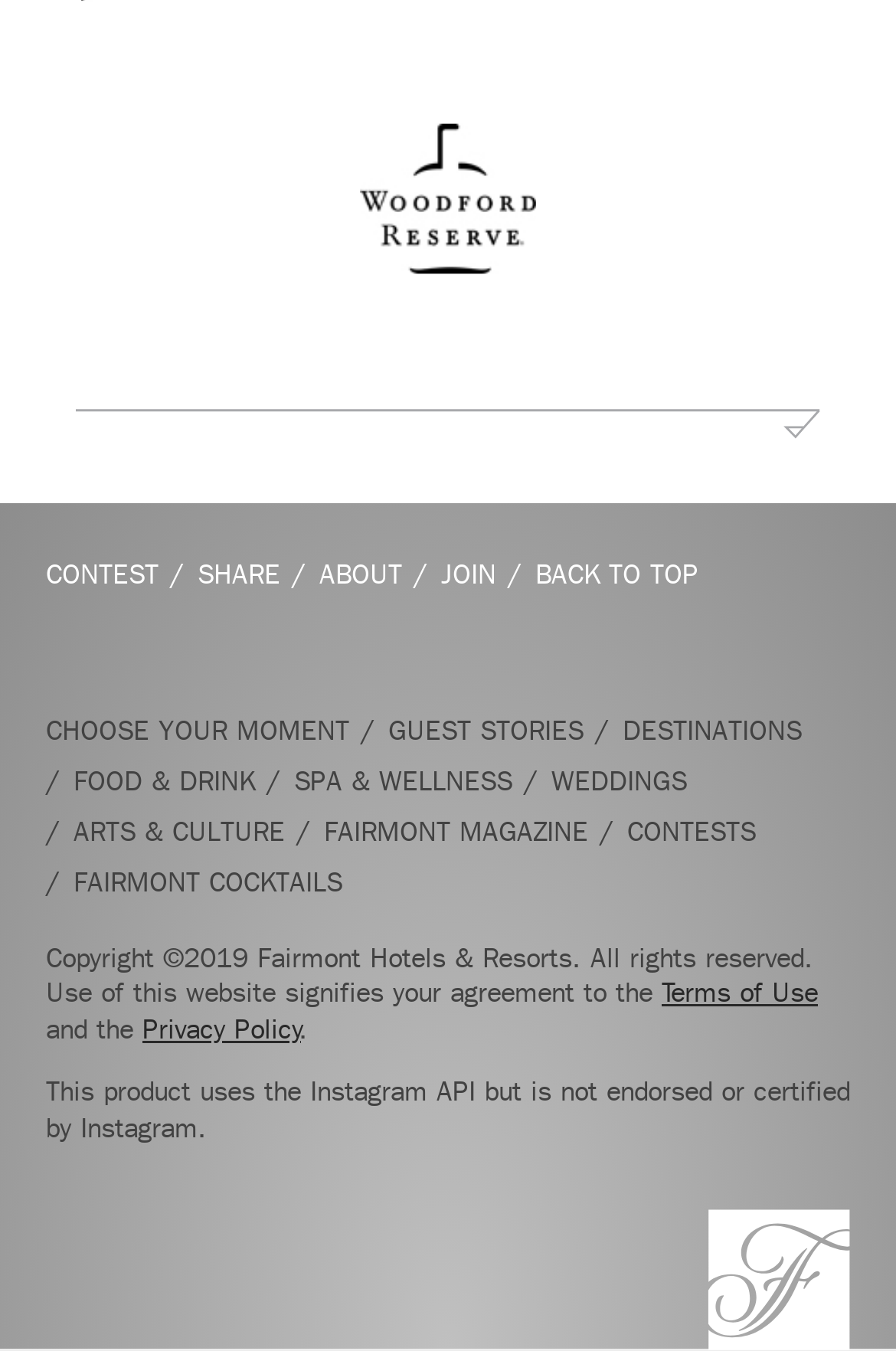Find the bounding box coordinates of the clickable area required to complete the following action: "View DESTINATIONS".

[0.695, 0.523, 0.895, 0.559]